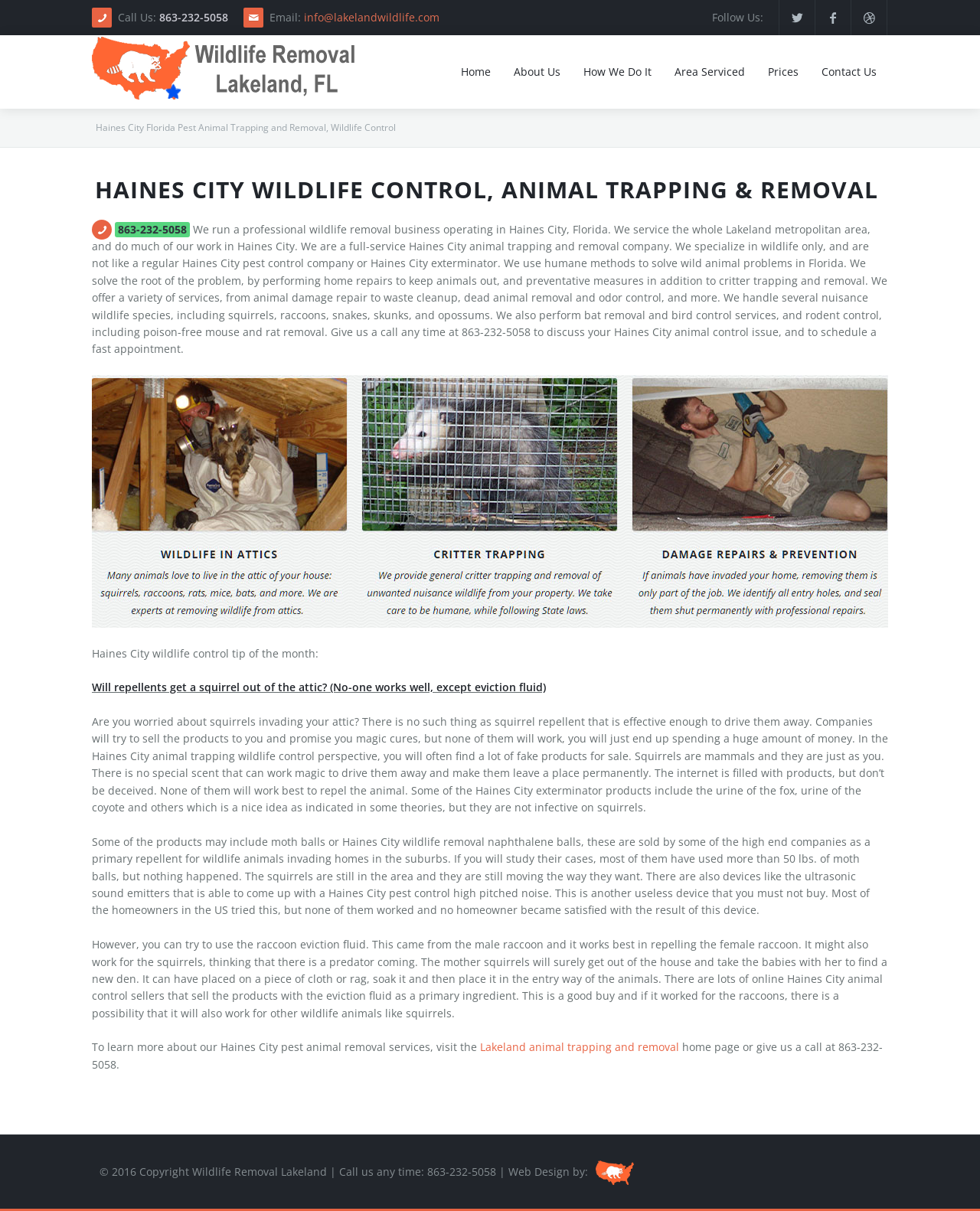What is the name of the metropolitan area that the company services?
Give a single word or phrase answer based on the content of the image.

Lakeland